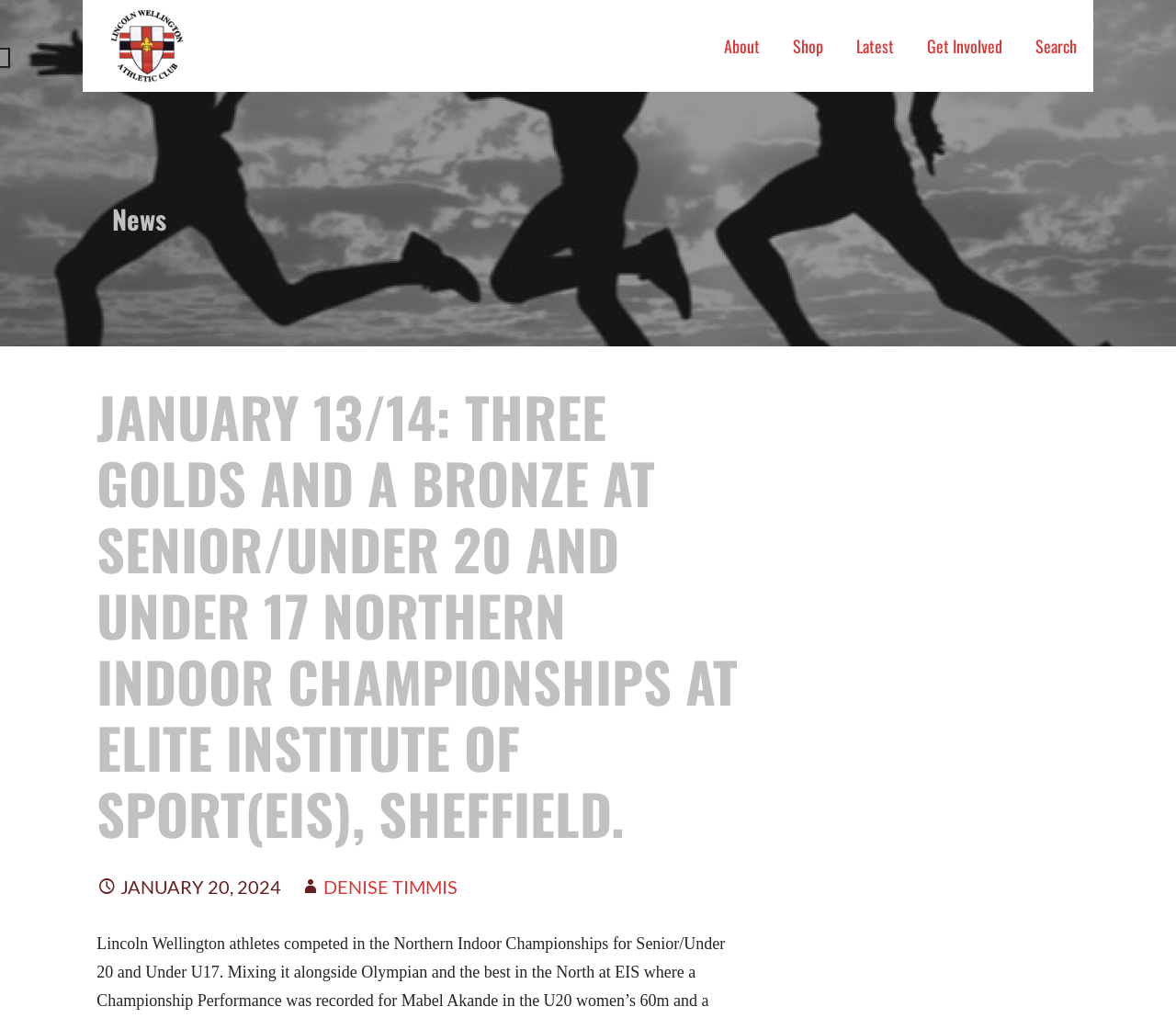Locate the bounding box coordinates for the element described below: "Lincoln Wellington Athletic Club". The coordinates must be four float values between 0 and 1, formatted as [left, top, right, bottom].

[0.106, 0.088, 0.371, 0.12]